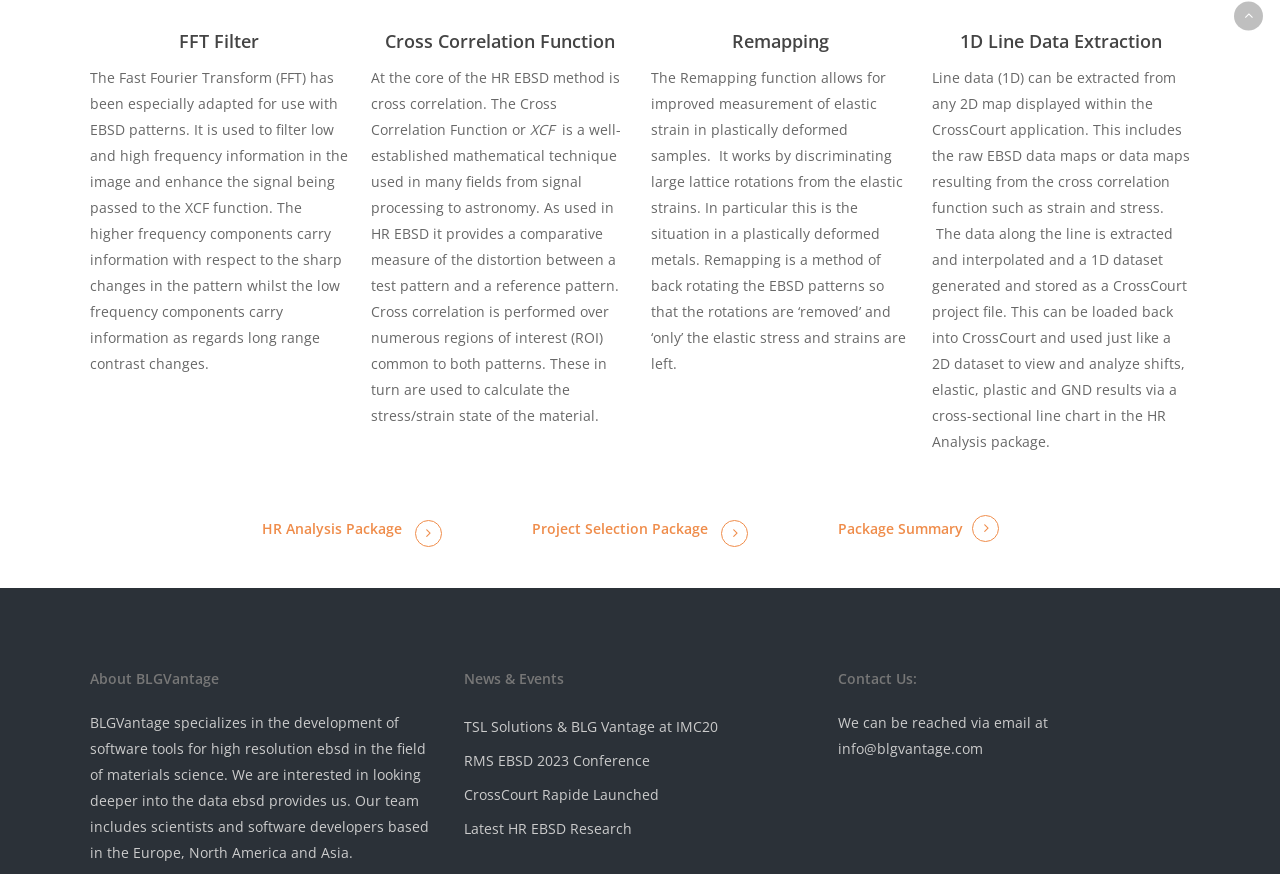Identify the bounding box coordinates of the clickable region to carry out the given instruction: "Click the 'Package Summary' link".

[0.655, 0.591, 0.781, 0.619]